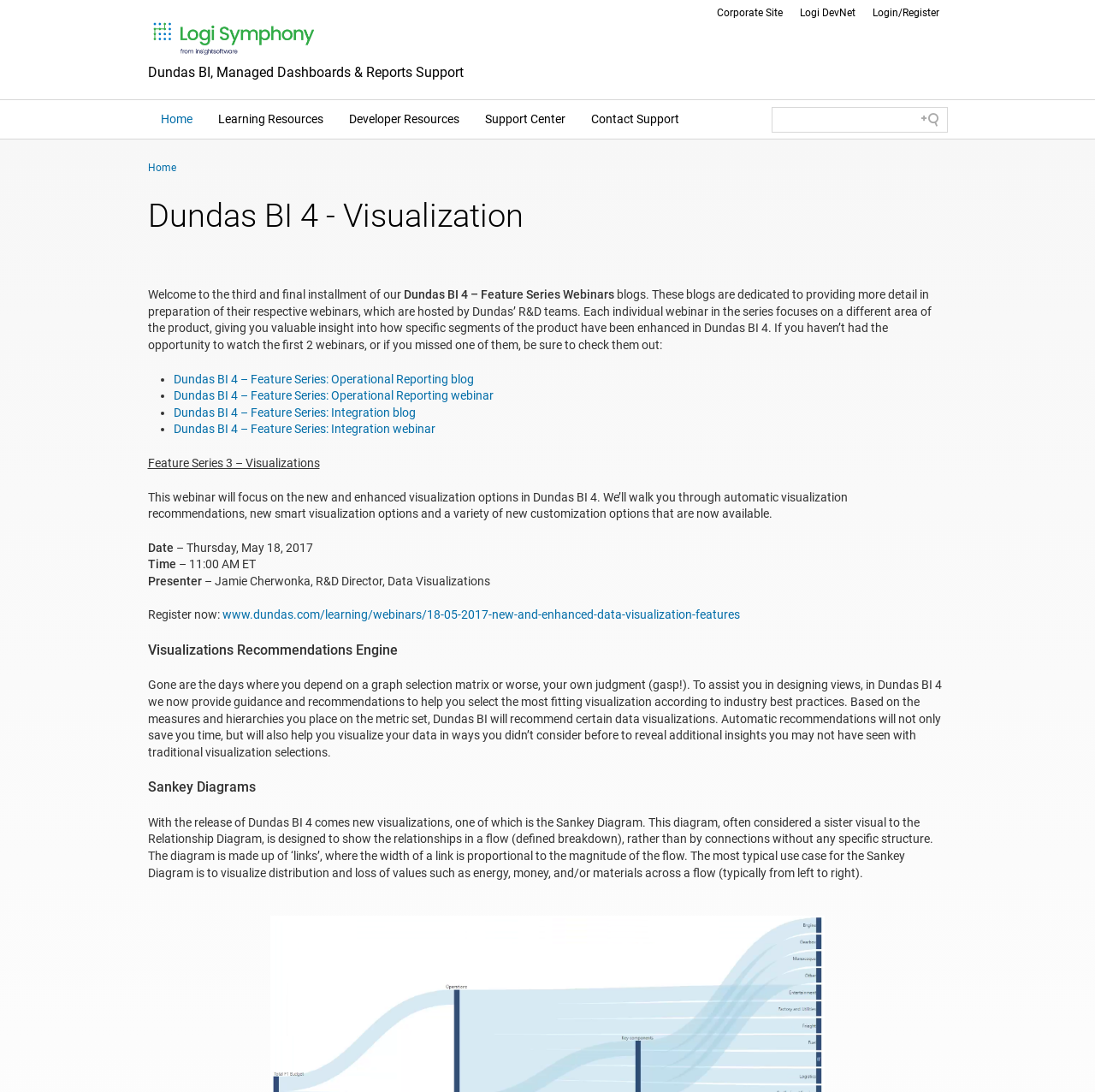Give a short answer using one word or phrase for the question:
What is the topic of the webinar?

Visualizations